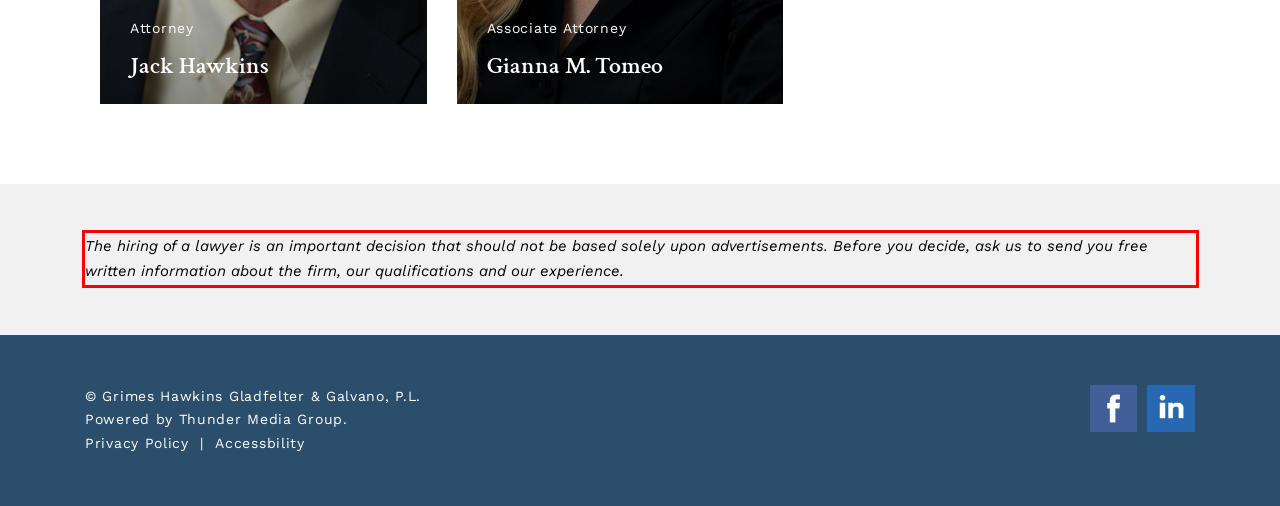From the provided screenshot, extract the text content that is enclosed within the red bounding box.

The hiring of a lawyer is an important decision that should not be based solely upon advertisements. Before you decide, ask us to send you free written information about the firm, our qualifications and our experience.